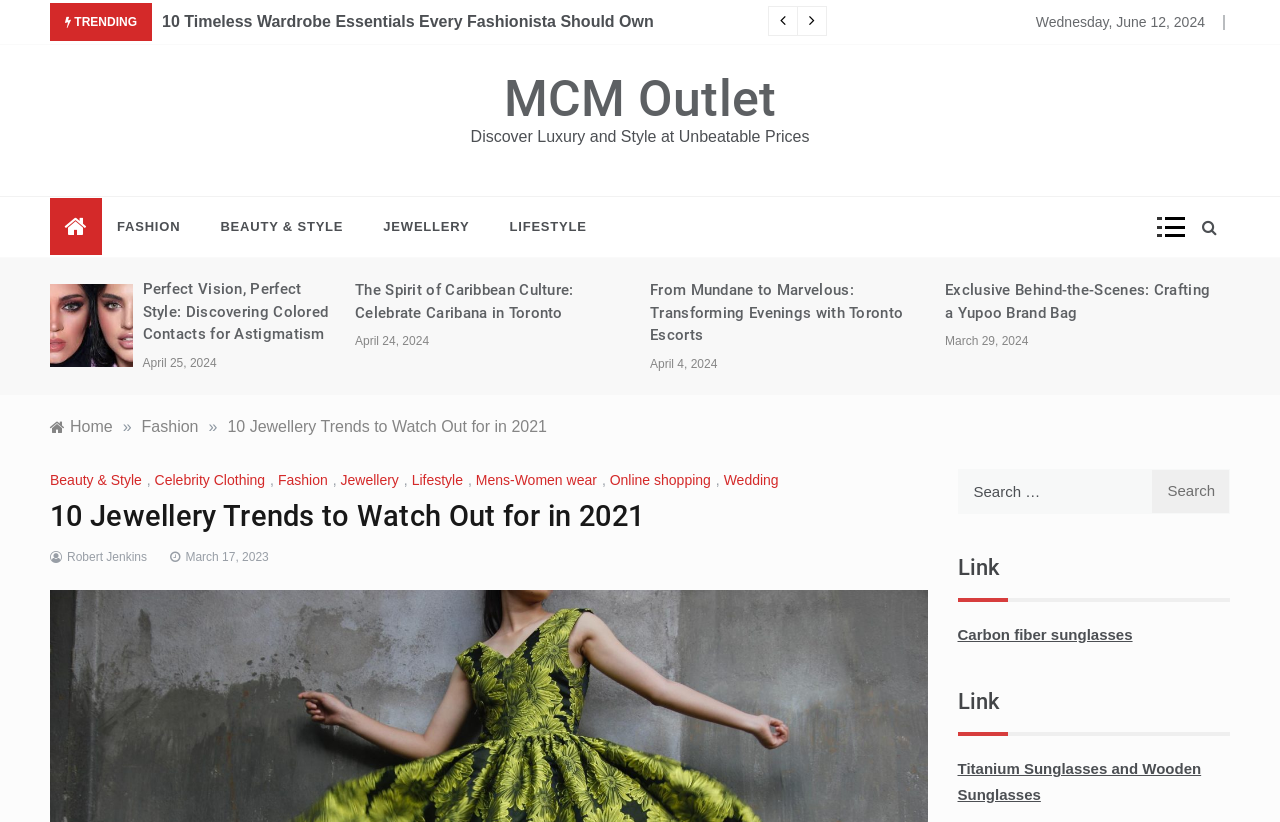Please identify the coordinates of the bounding box that should be clicked to fulfill this instruction: "Visit the MCM Outlet homepage".

[0.393, 0.085, 0.607, 0.156]